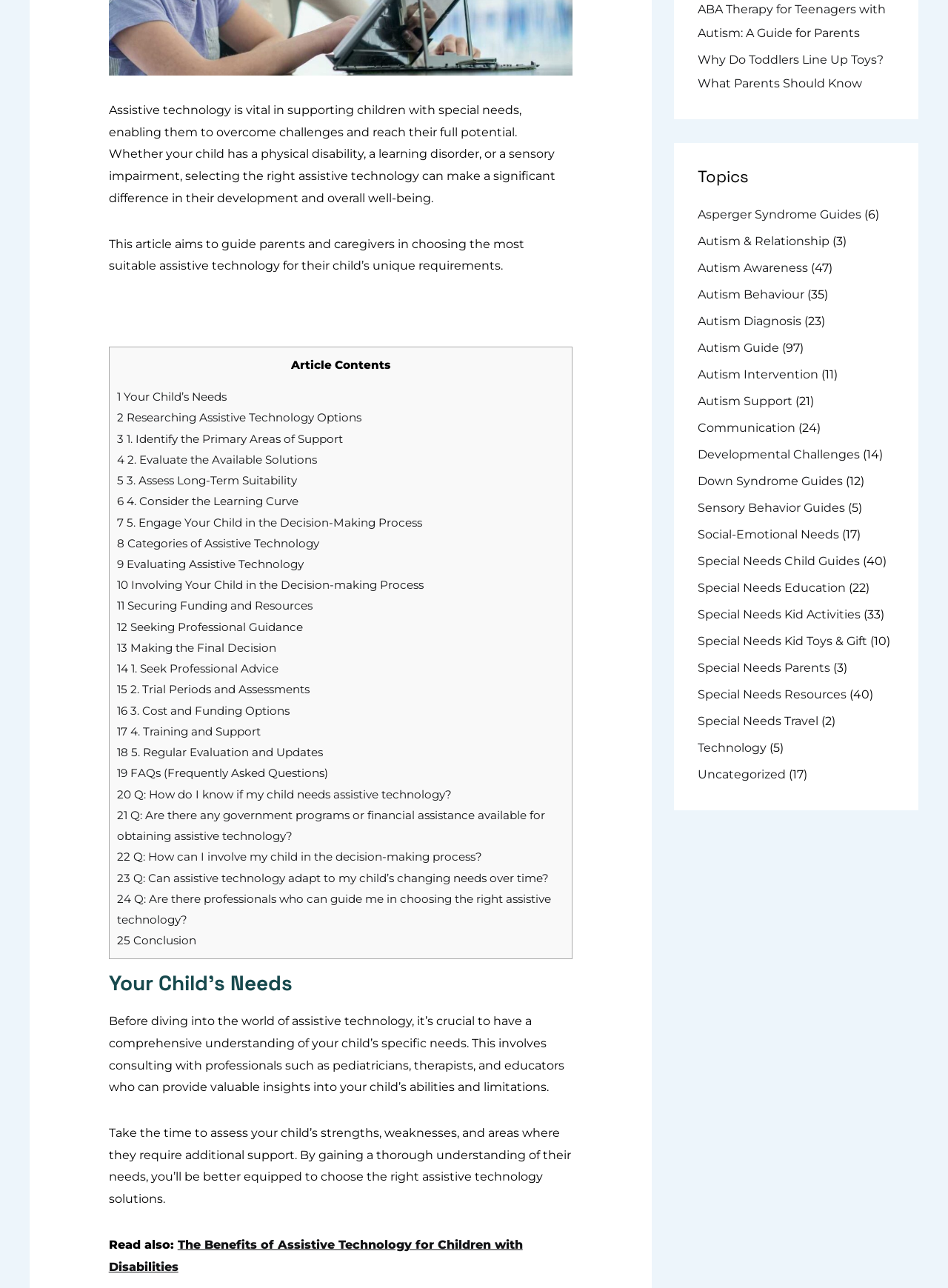Extract the bounding box coordinates for the UI element described by the text: "Special Needs Parents". The coordinates should be in the form of [left, top, right, bottom] with values between 0 and 1.

[0.736, 0.513, 0.876, 0.524]